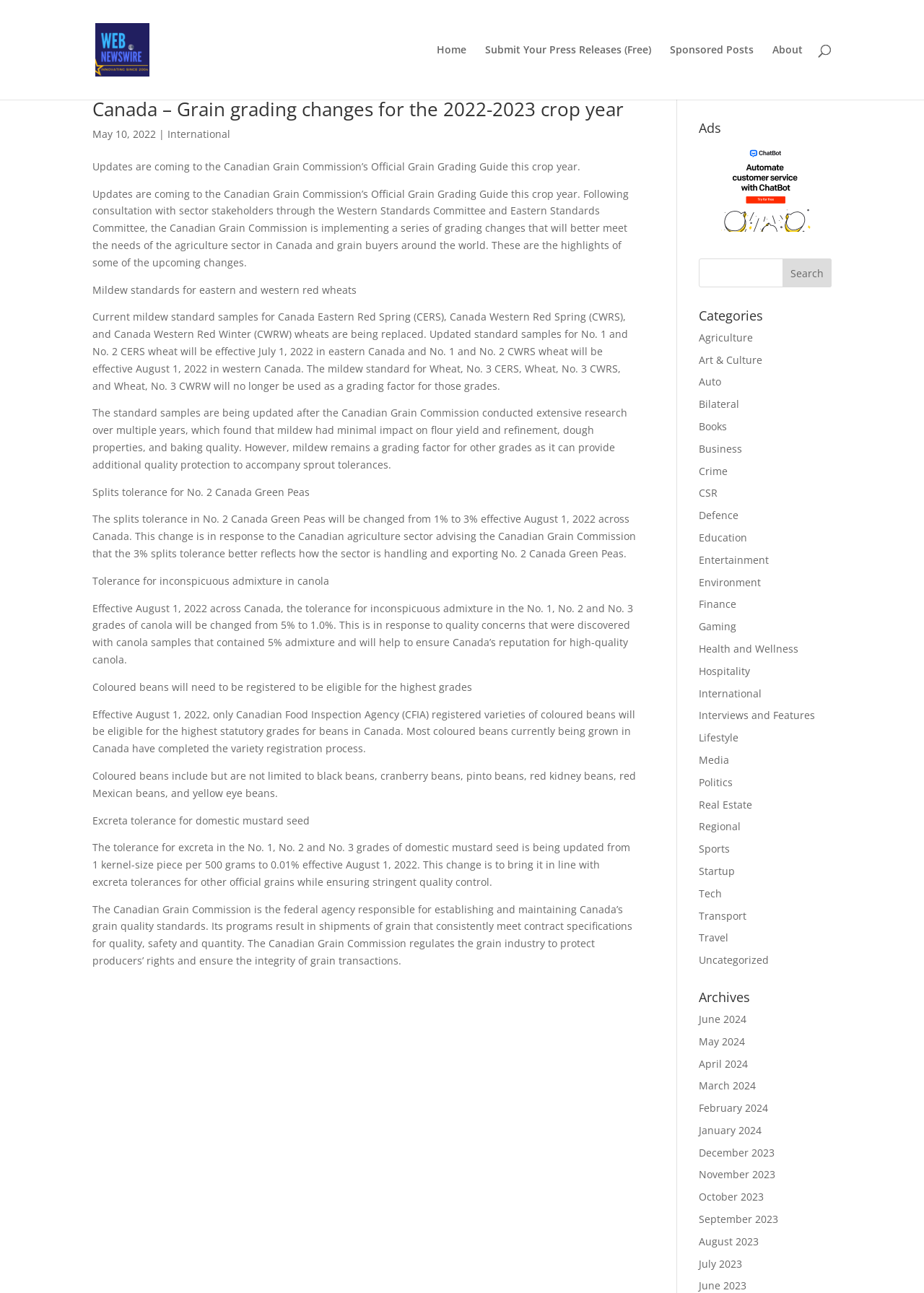What is the purpose of the Canadian Grain Commission?
Look at the image and provide a detailed response to the question.

The purpose of the Canadian Grain Commission can be determined by reading the text, which states 'The Canadian Grain Commission is the federal agency responsible for establishing and maintaining Canada’s grain quality standards'.